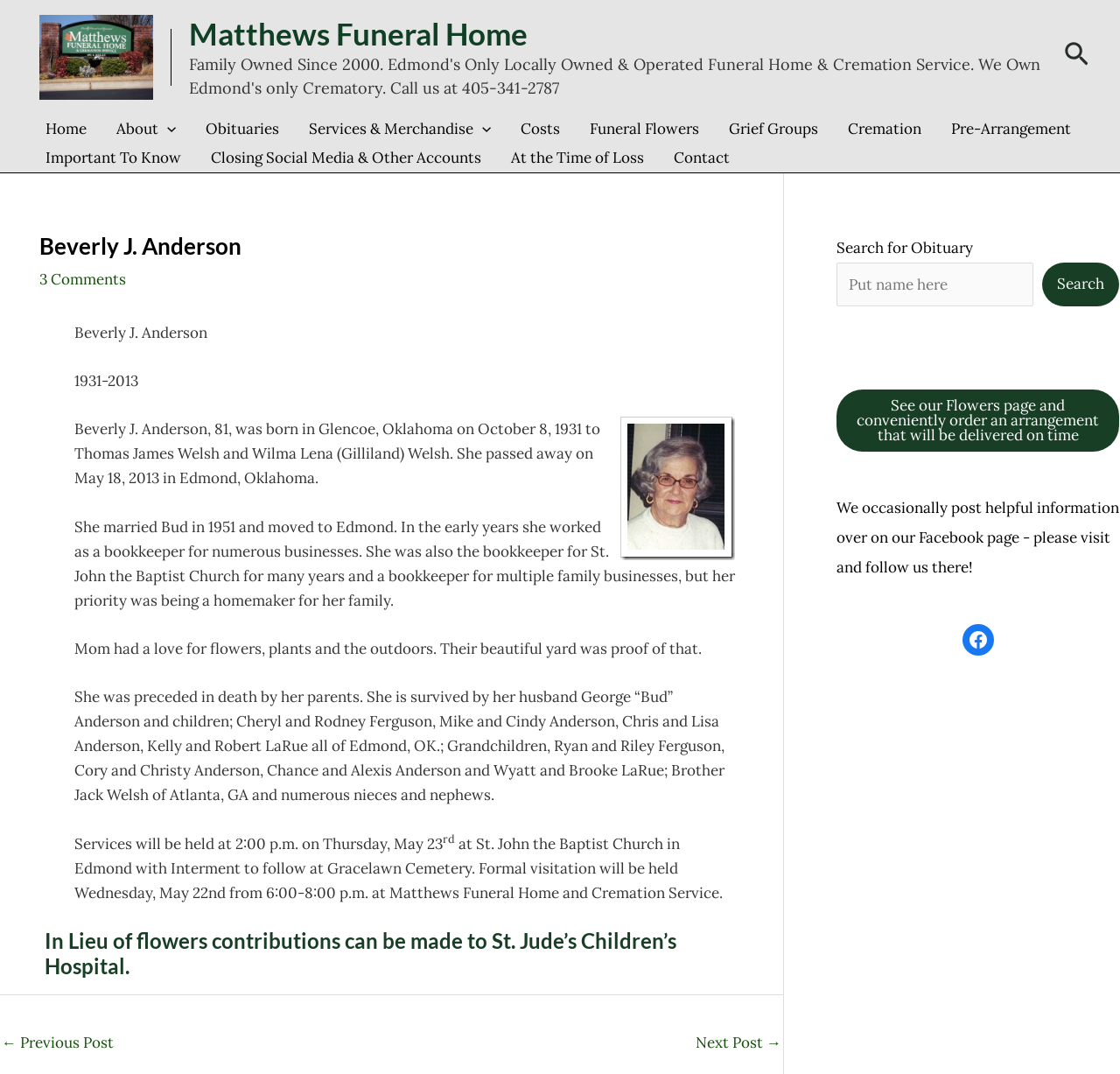Where will the funeral service be held?
Based on the image content, provide your answer in one word or a short phrase.

St. John the Baptist Church